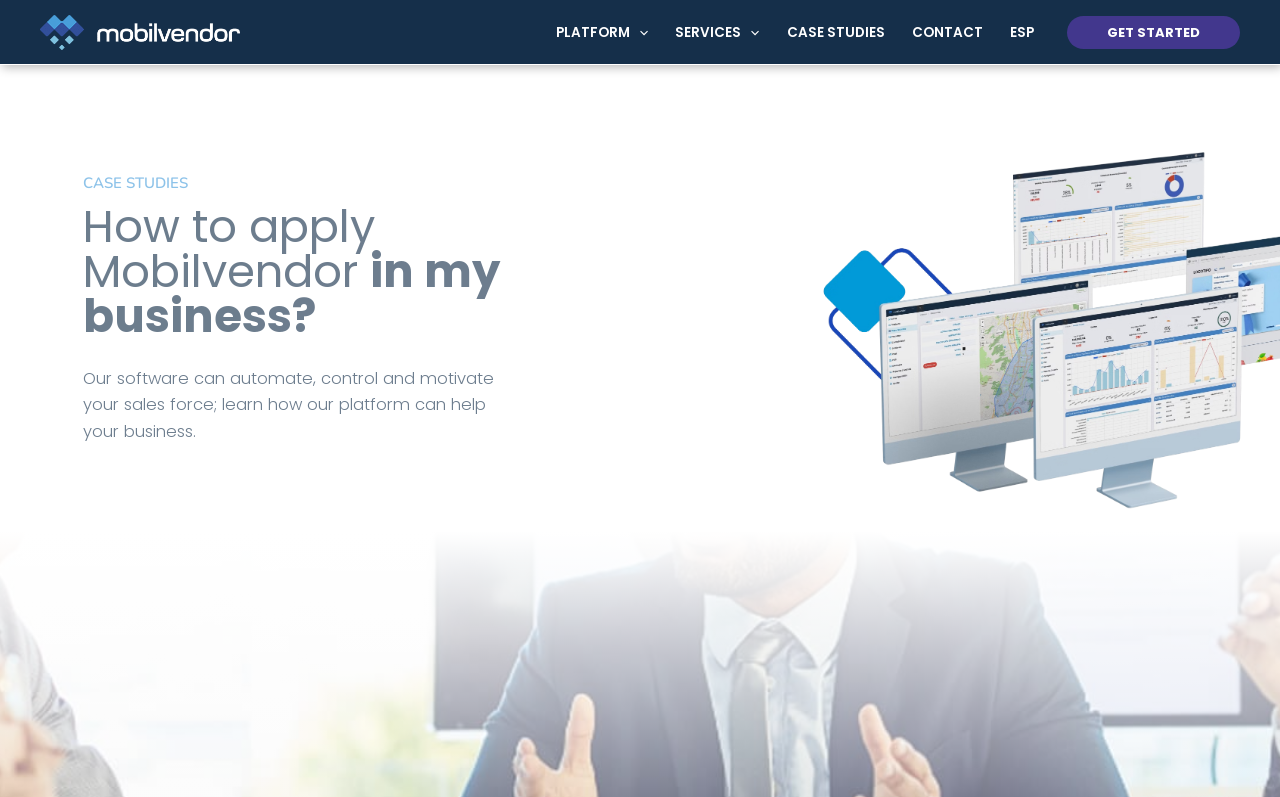Show the bounding box coordinates for the HTML element as described: "GET STARTED".

[0.834, 0.02, 0.969, 0.062]